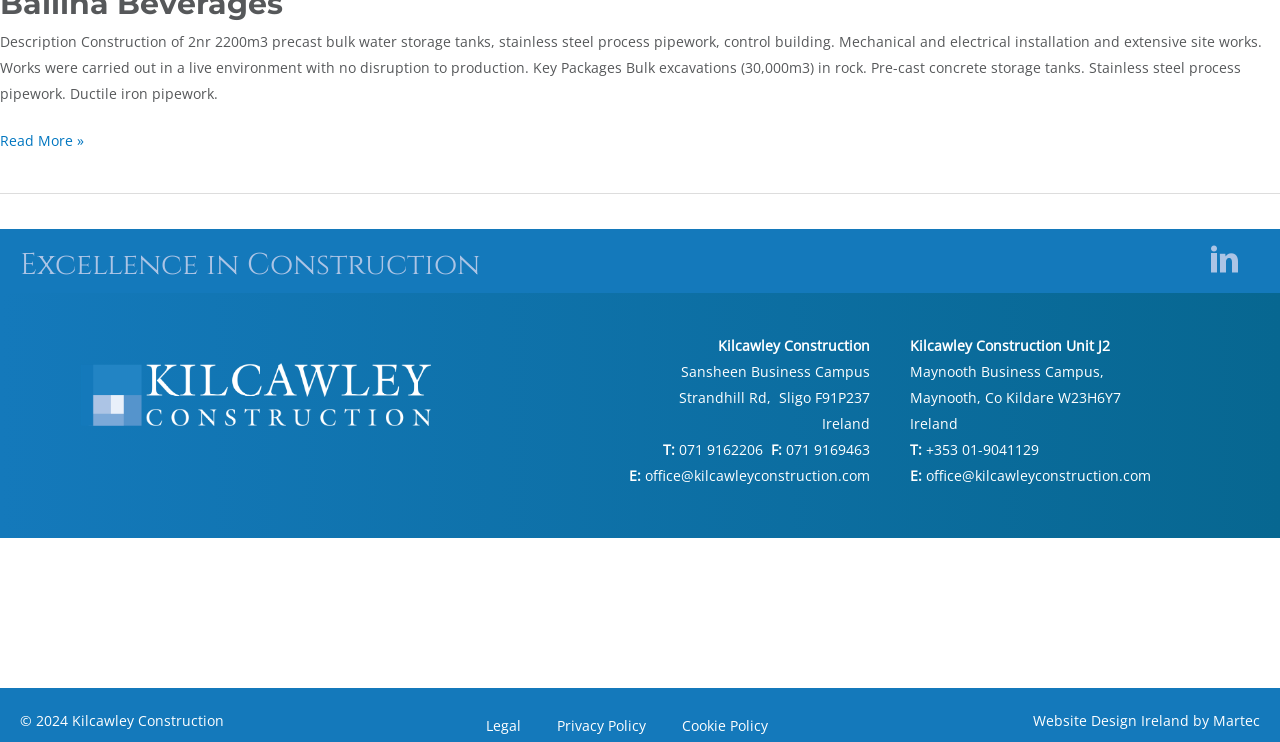Determine the bounding box coordinates of the clickable element to achieve the following action: 'Visit LinkedIn page'. Provide the coordinates as four float values between 0 and 1, formatted as [left, top, right, bottom].

[0.945, 0.329, 0.969, 0.37]